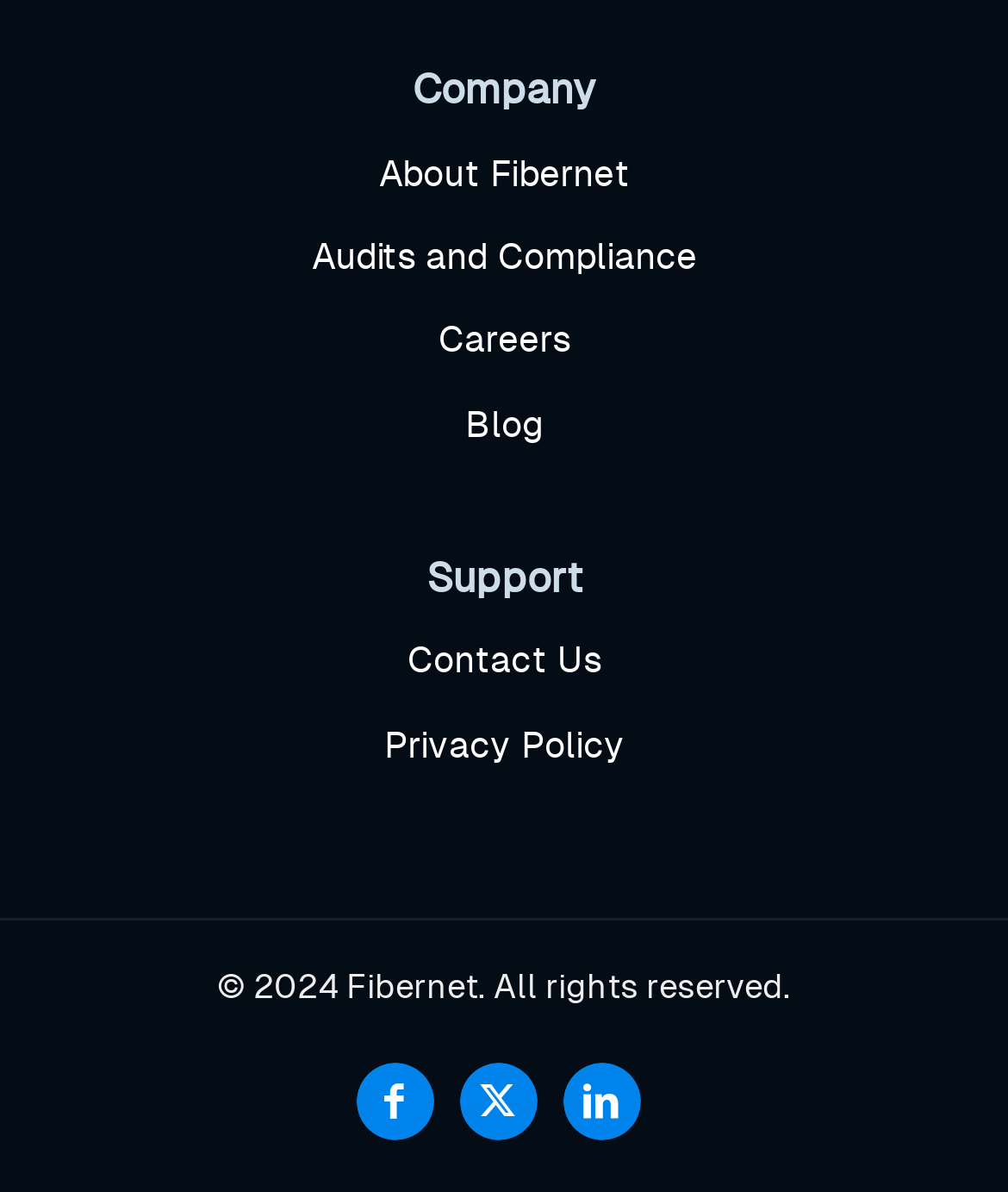What is the last link in the 'Support' section?
From the screenshot, supply a one-word or short-phrase answer.

Privacy Policy